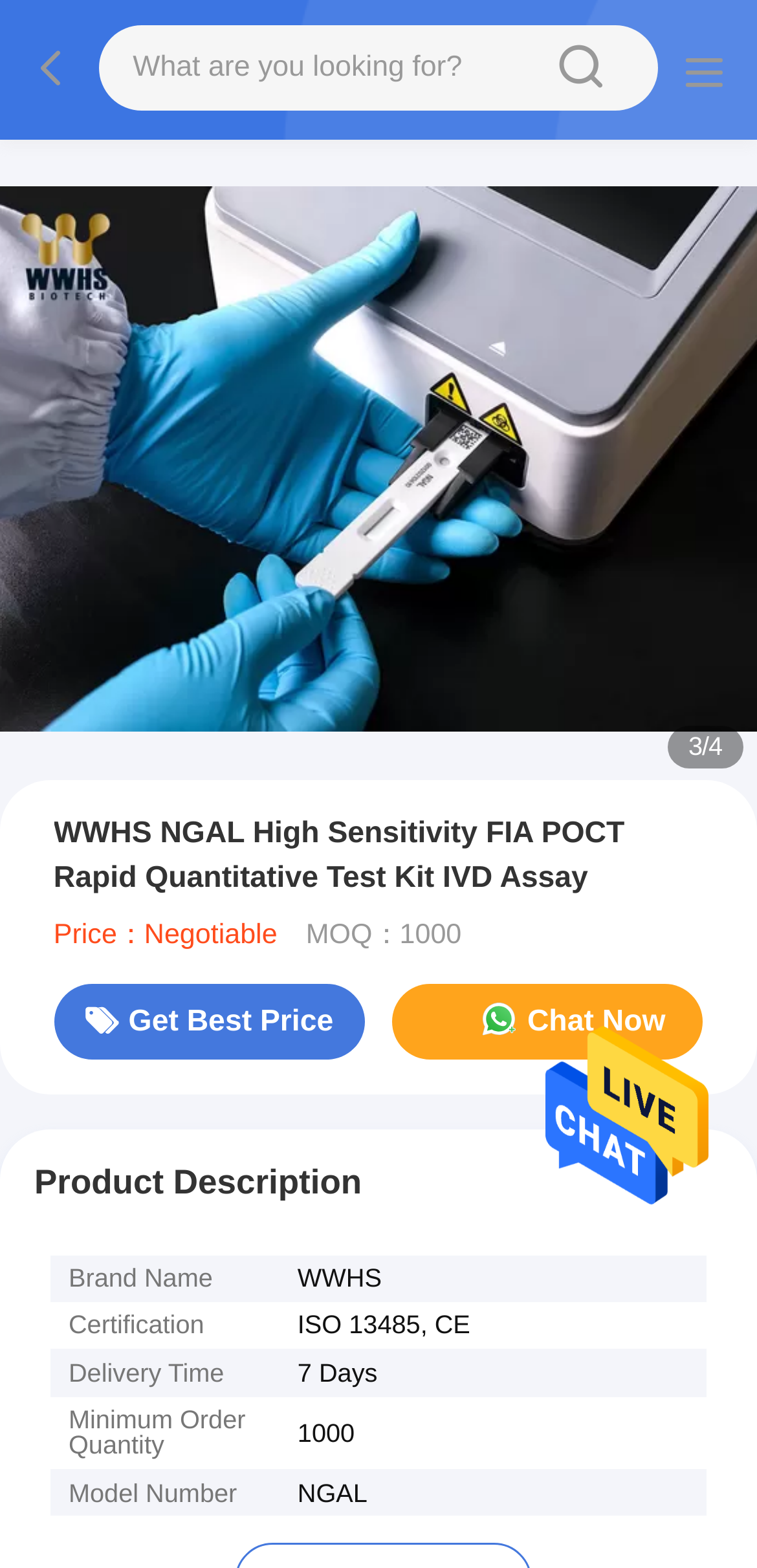Give a one-word or one-phrase response to the question:
What is the brand name of the product?

WWHS